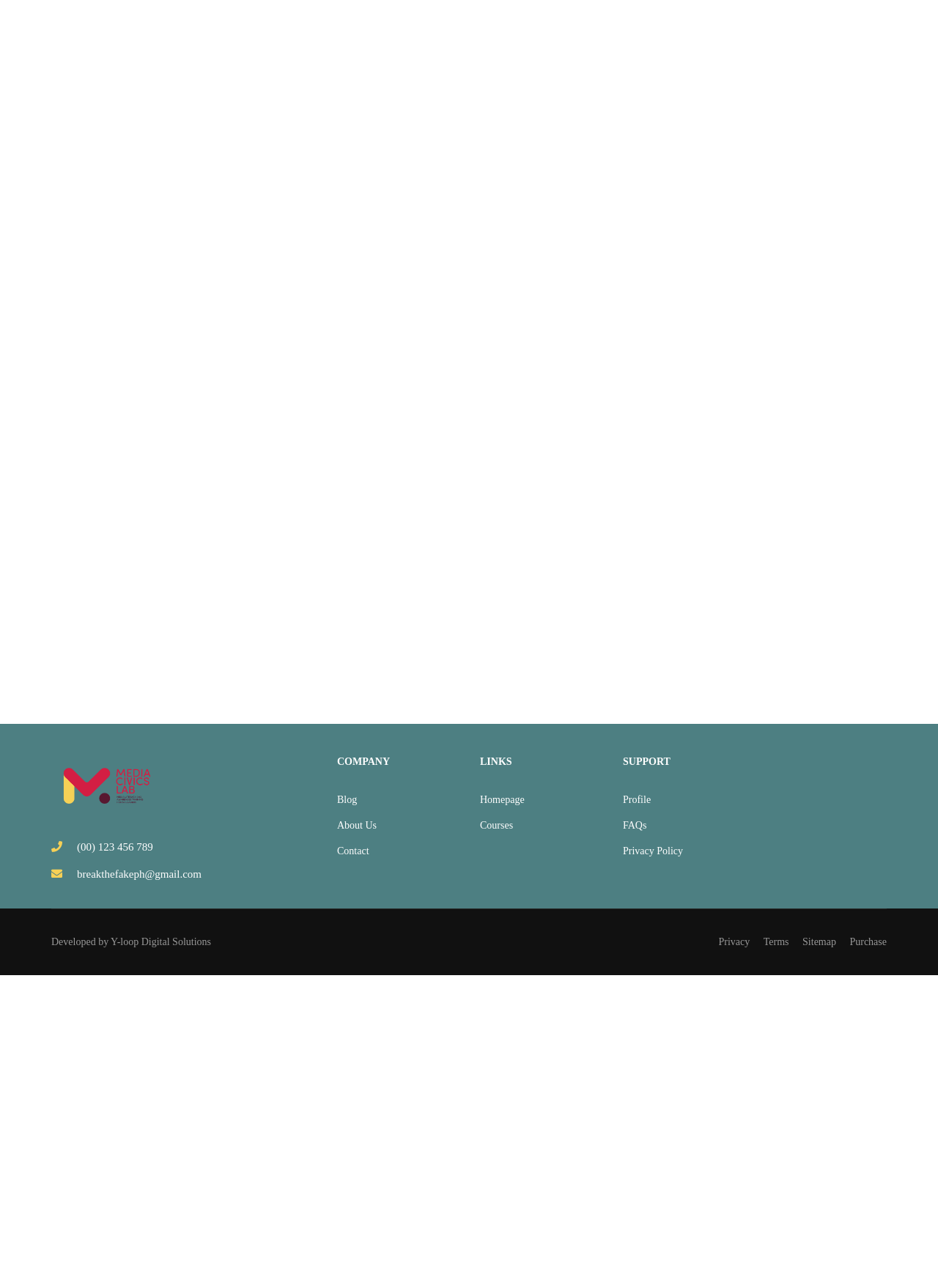Locate the bounding box of the UI element defined by this description: "Sitemap". The coordinates should be given as four float numbers between 0 and 1, formatted as [left, top, right, bottom].

[0.856, 0.723, 0.891, 0.74]